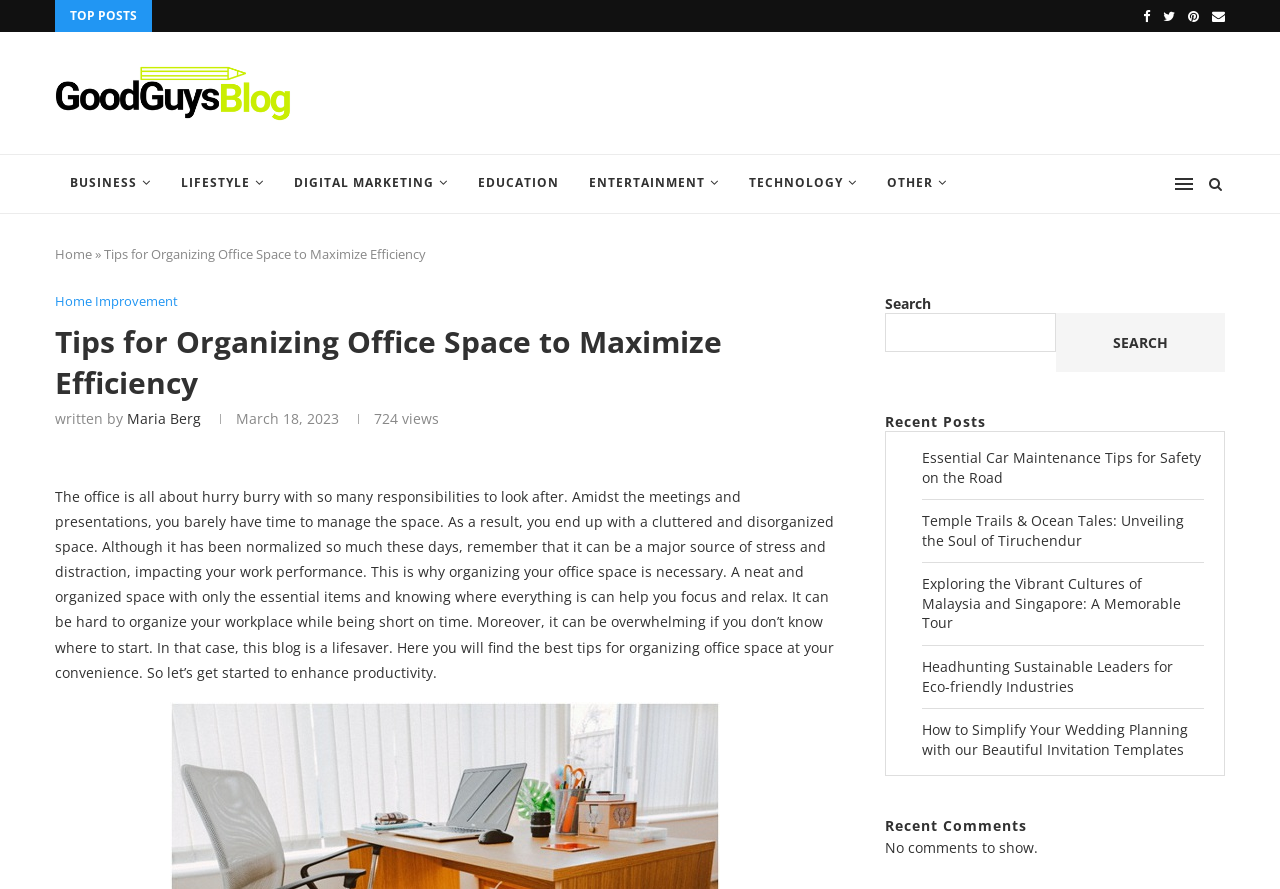Generate a comprehensive description of the webpage.

This webpage is a blog post titled "Tips for Organizing Office Space to Maximize Efficiency". At the top, there is a section with four social media links and a "TOP POSTS" label. Below this, there is a header section with a logo and a navigation menu with links to different categories such as "BUSINESS", "LIFESTYLE", and "TECHNOLOGY".

The main content of the page is divided into two columns. The left column contains the blog post title, a heading that reads "Tips for Organizing Office Space to Maximize Efficiency", and the article itself. The article discusses the importance of organizing office space to reduce stress and improve productivity. It also mentions that the blog post will provide tips for organizing office space.

The right column contains a search bar, a section titled "Recent Posts" with five links to other blog posts, and a section titled "Recent Comments" that currently shows no comments.

At the bottom of the page, there is a footer section with a copyright notice and a link to the blog's homepage. There are also several icons and links to social media profiles and other related websites.

Throughout the page, there are several images, including the blog's logo and icons for social media links. The overall layout is clean and easy to navigate, with clear headings and concise text.